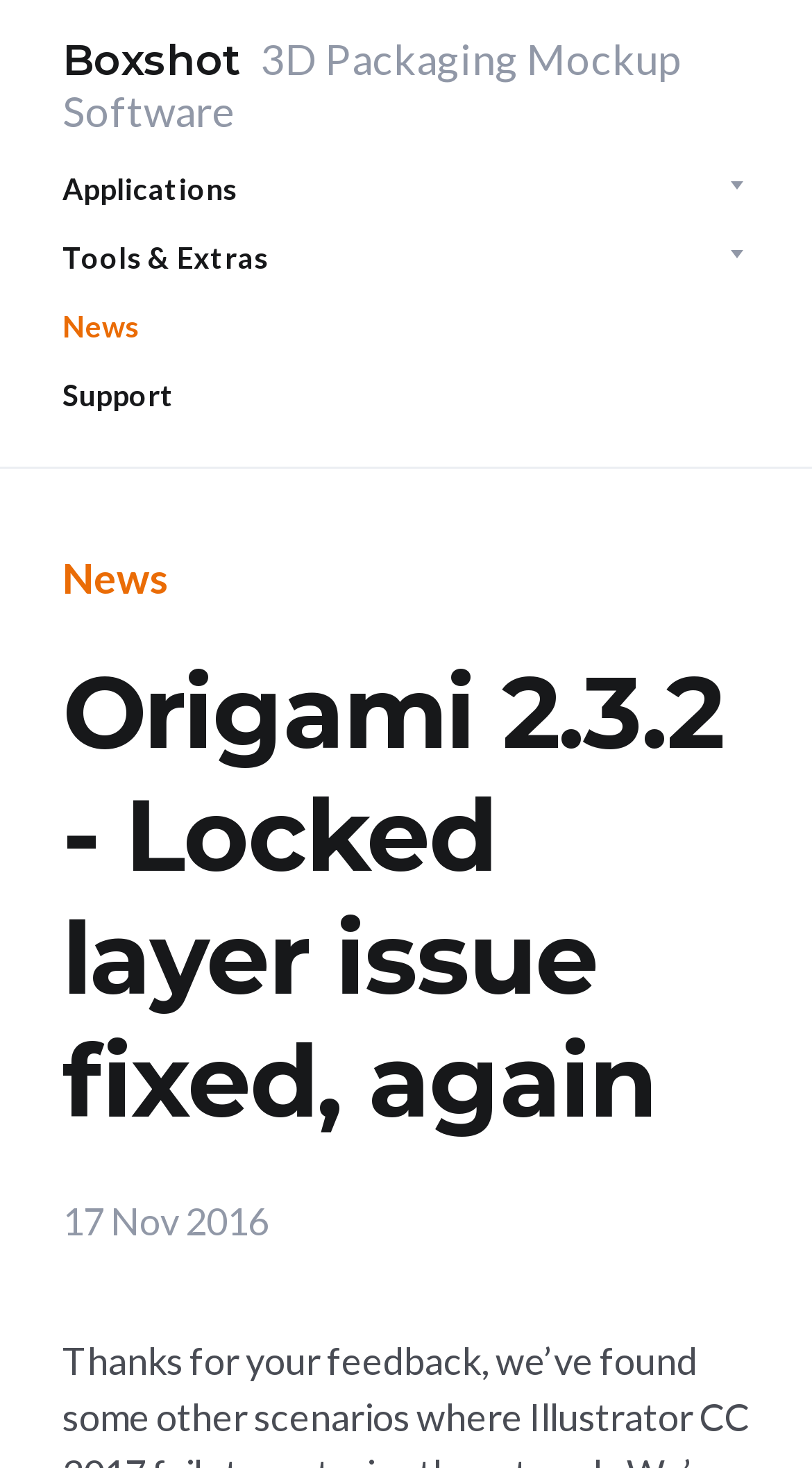Extract the bounding box coordinates for the UI element described as: "Boxshot 3D Packaging Mockup Software".

[0.077, 0.023, 0.838, 0.092]